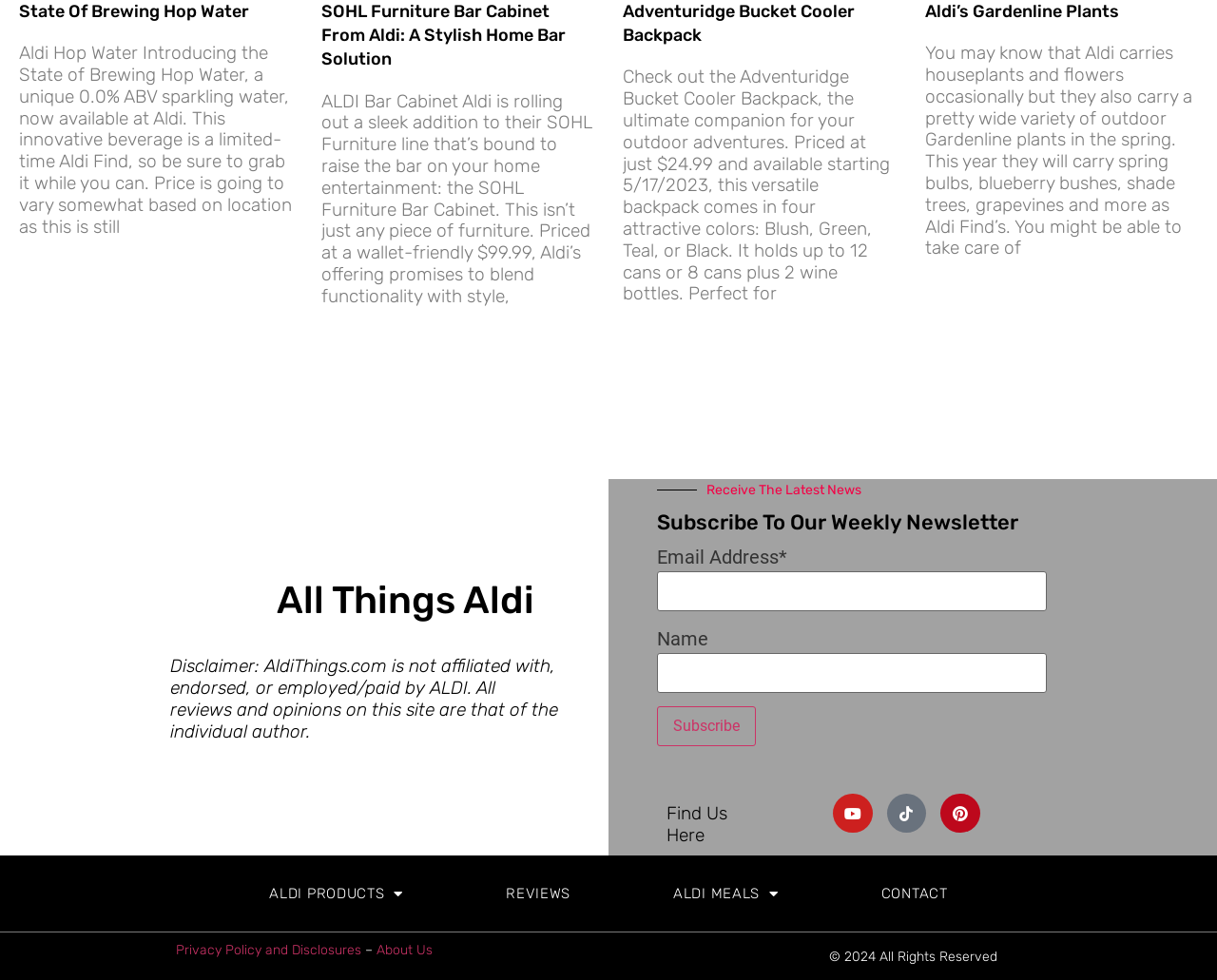Provide the bounding box coordinates of the section that needs to be clicked to accomplish the following instruction: "Click the 'State Of Brewing Hop Water' link."

[0.016, 0.001, 0.205, 0.022]